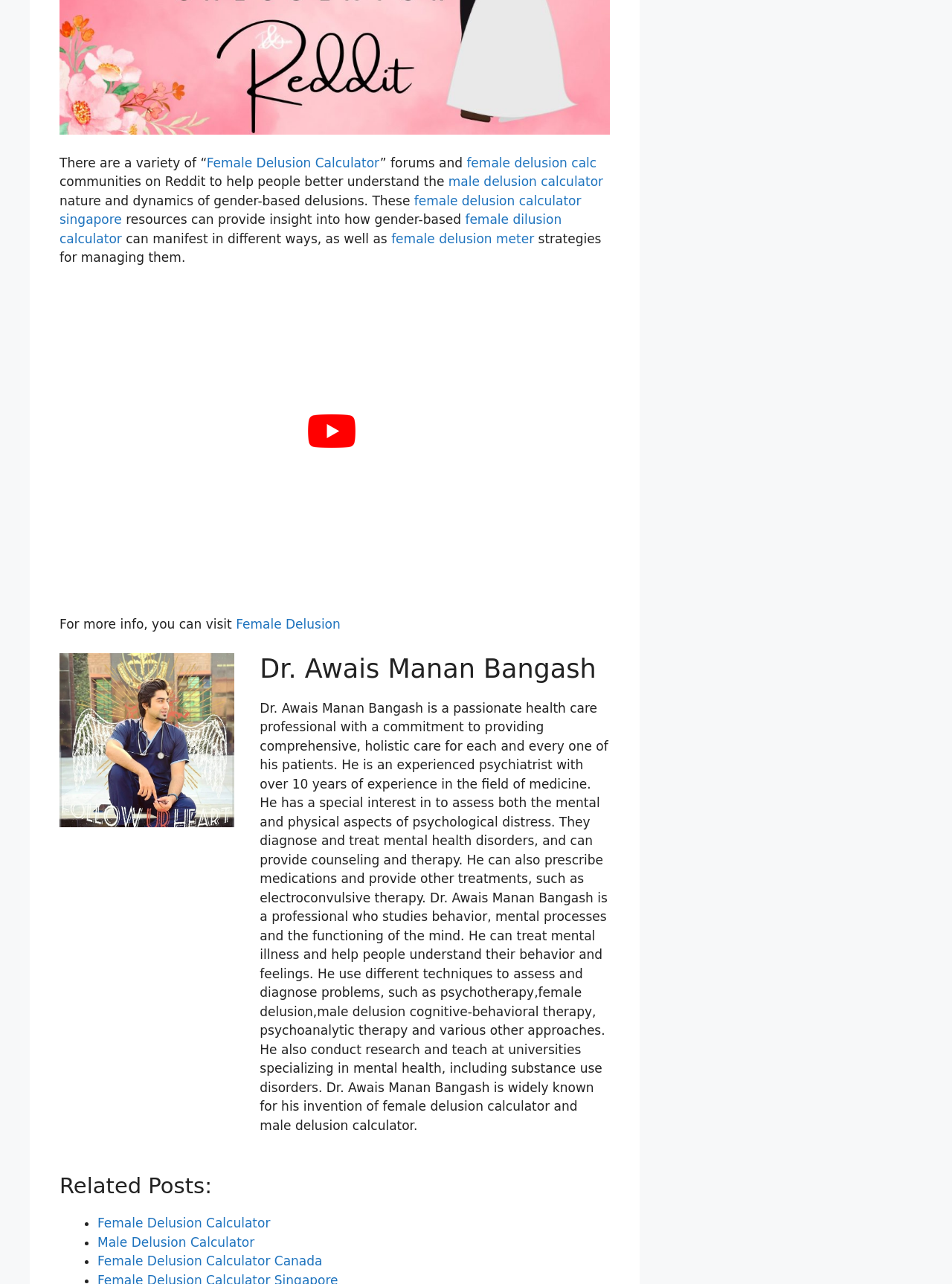What is the topic of the resources mentioned on the webpage?
Please respond to the question with a detailed and well-explained answer.

I arrived at this answer by analyzing the text on the webpage, which mentions 'gender-based delusions' as the topic of the resources provided. The links and text on the webpage, such as 'Female Delusion Calculator' and 'male delusion calculator', also suggest that the resources are related to understanding and managing gender-based delusions.